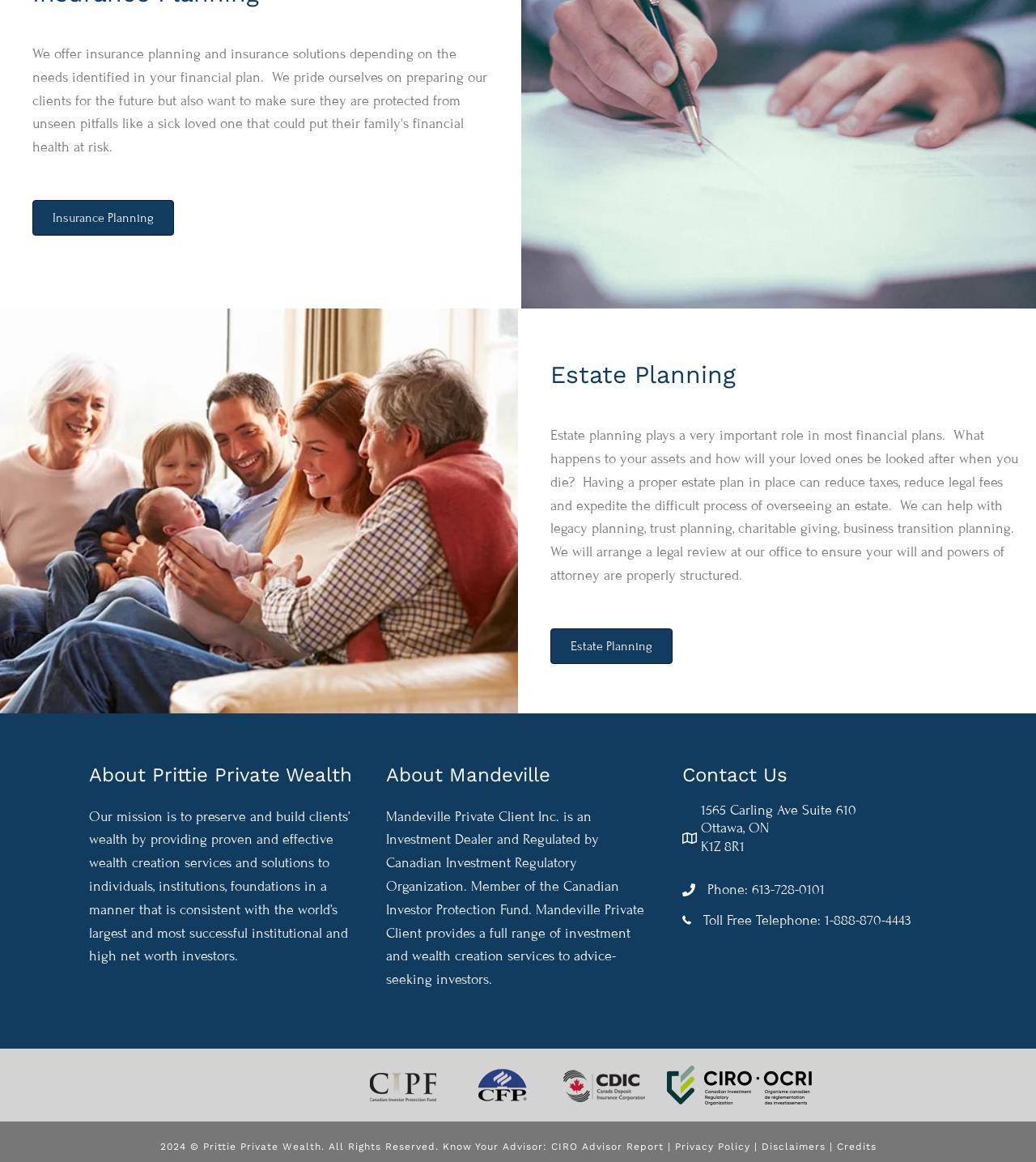Determine the bounding box coordinates for the HTML element mentioned in the following description: "Disclaimers". The coordinates should be a list of four floats ranging from 0 to 1, represented as [left, top, right, bottom].

[0.735, 0.982, 0.796, 0.992]